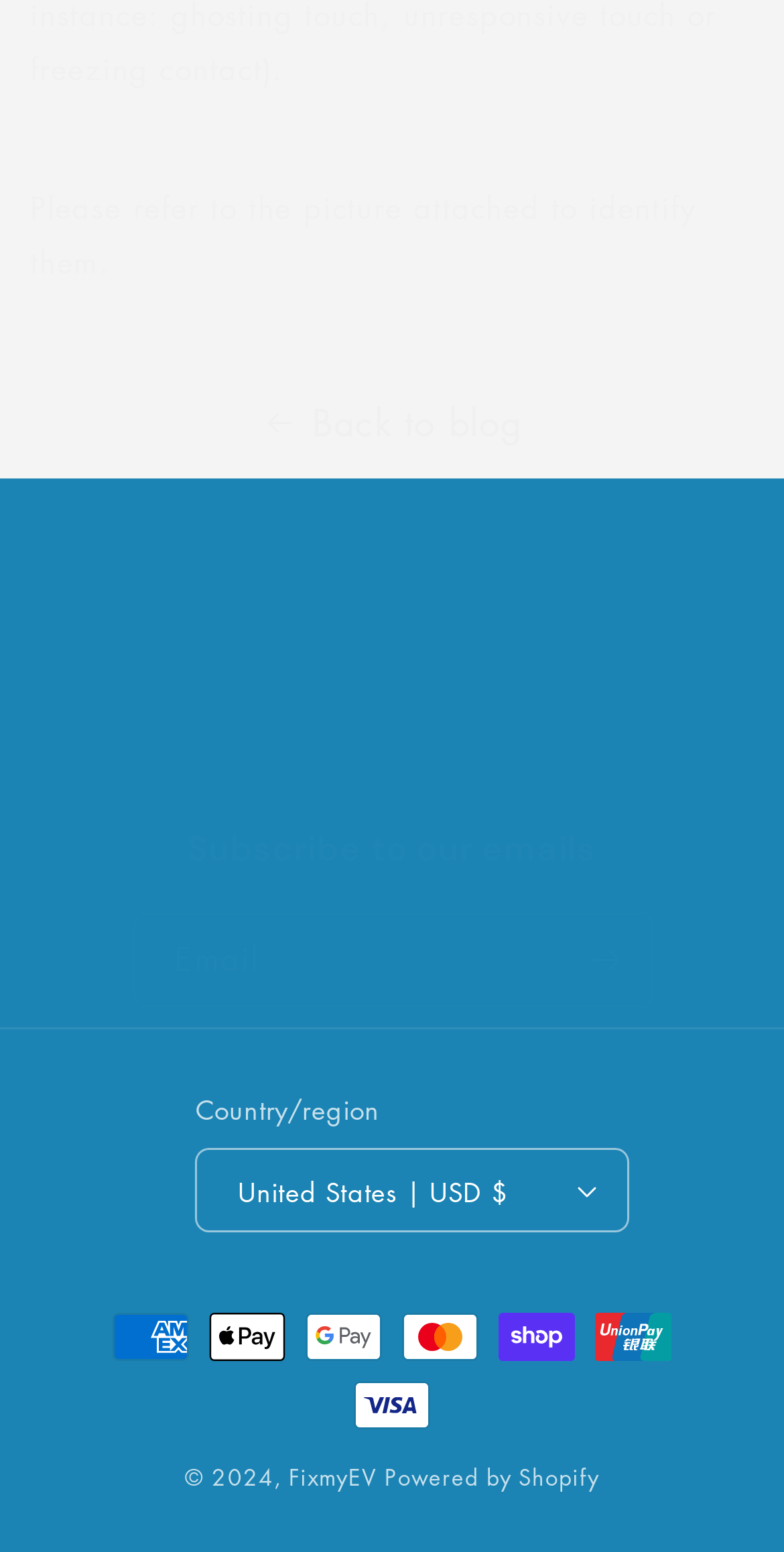Please answer the following question using a single word or phrase: 
What is the purpose of the textbox?

Email